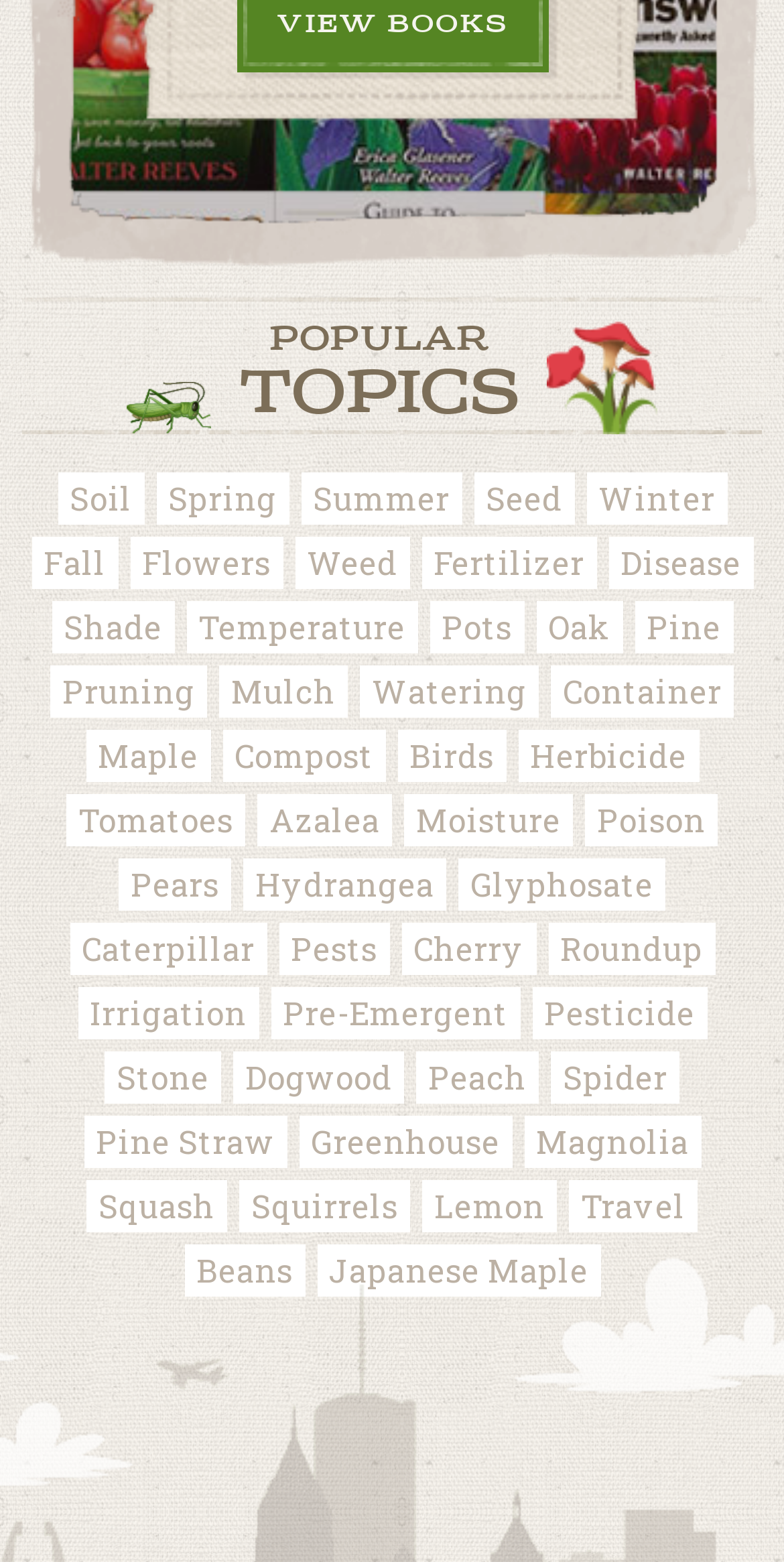Find the bounding box coordinates for the UI element that matches this description: "Japanese Maple".

[0.404, 0.797, 0.765, 0.831]